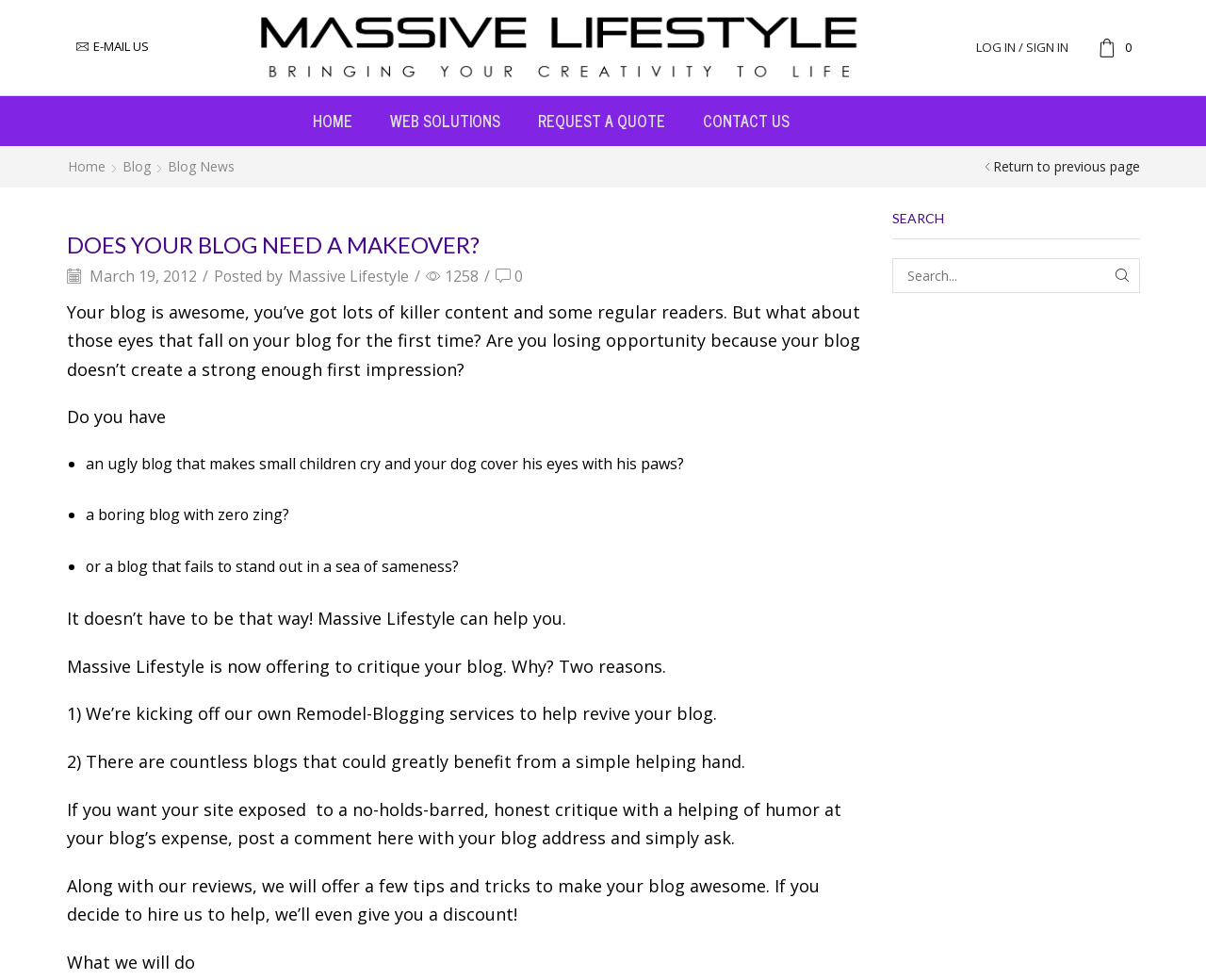Highlight the bounding box of the UI element that corresponds to this description: "info@hjnutritionist.co.uk".

None